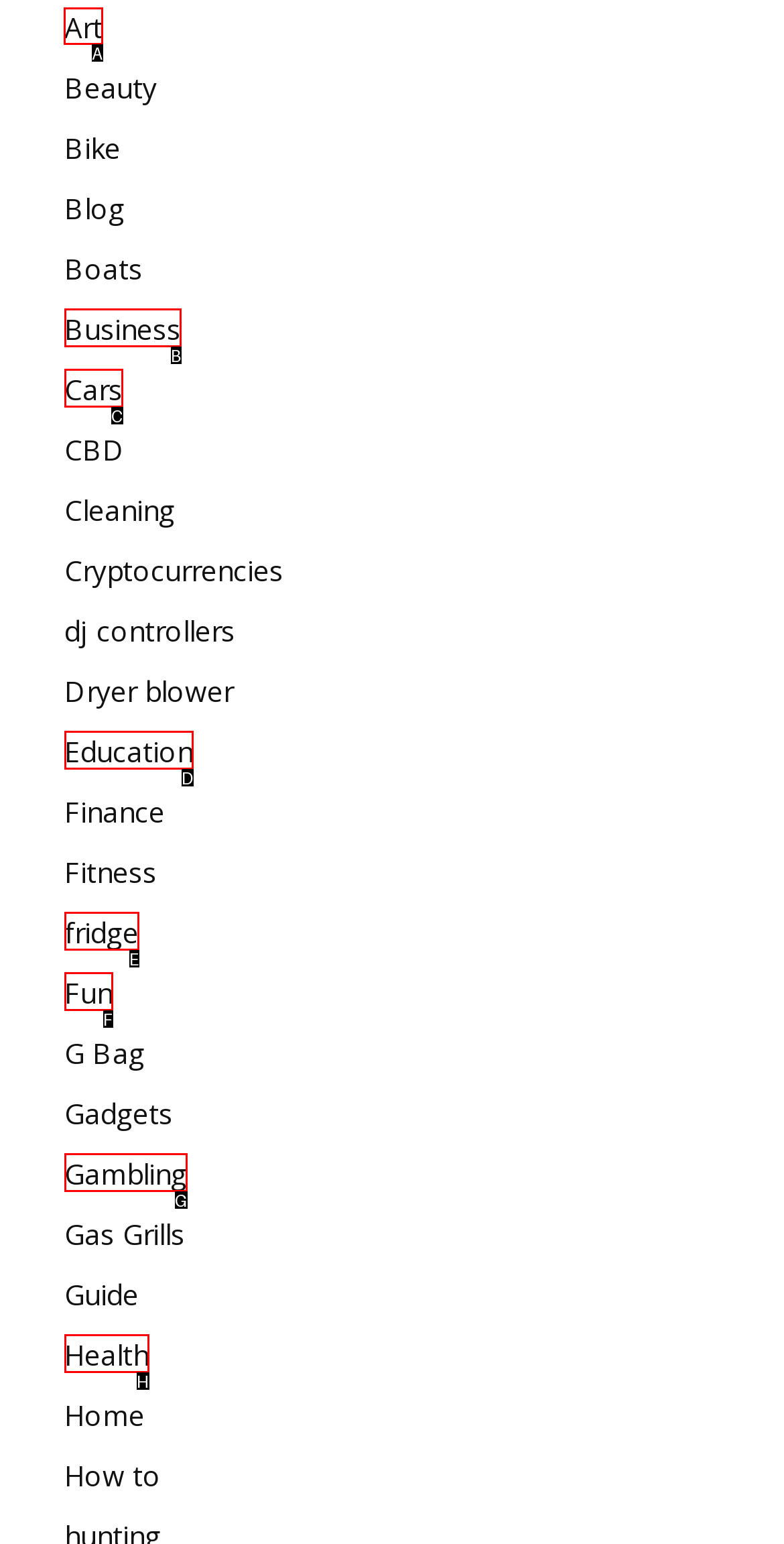Choose the correct UI element to click for this task: Click on Art Answer using the letter from the given choices.

A